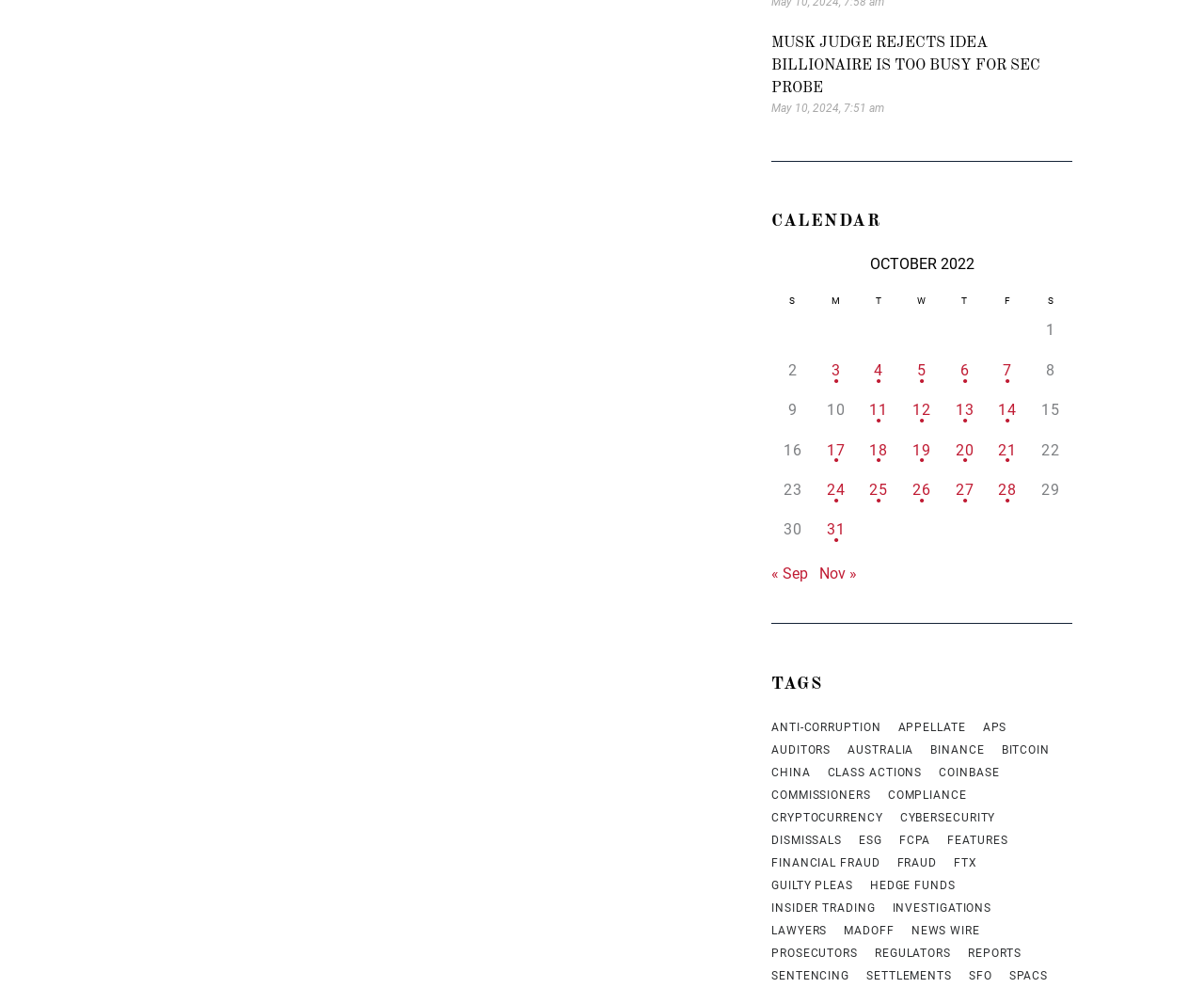Find the bounding box coordinates for the area that should be clicked to accomplish the instruction: "Explore Anti-corruption tags".

[0.641, 0.725, 0.732, 0.748]